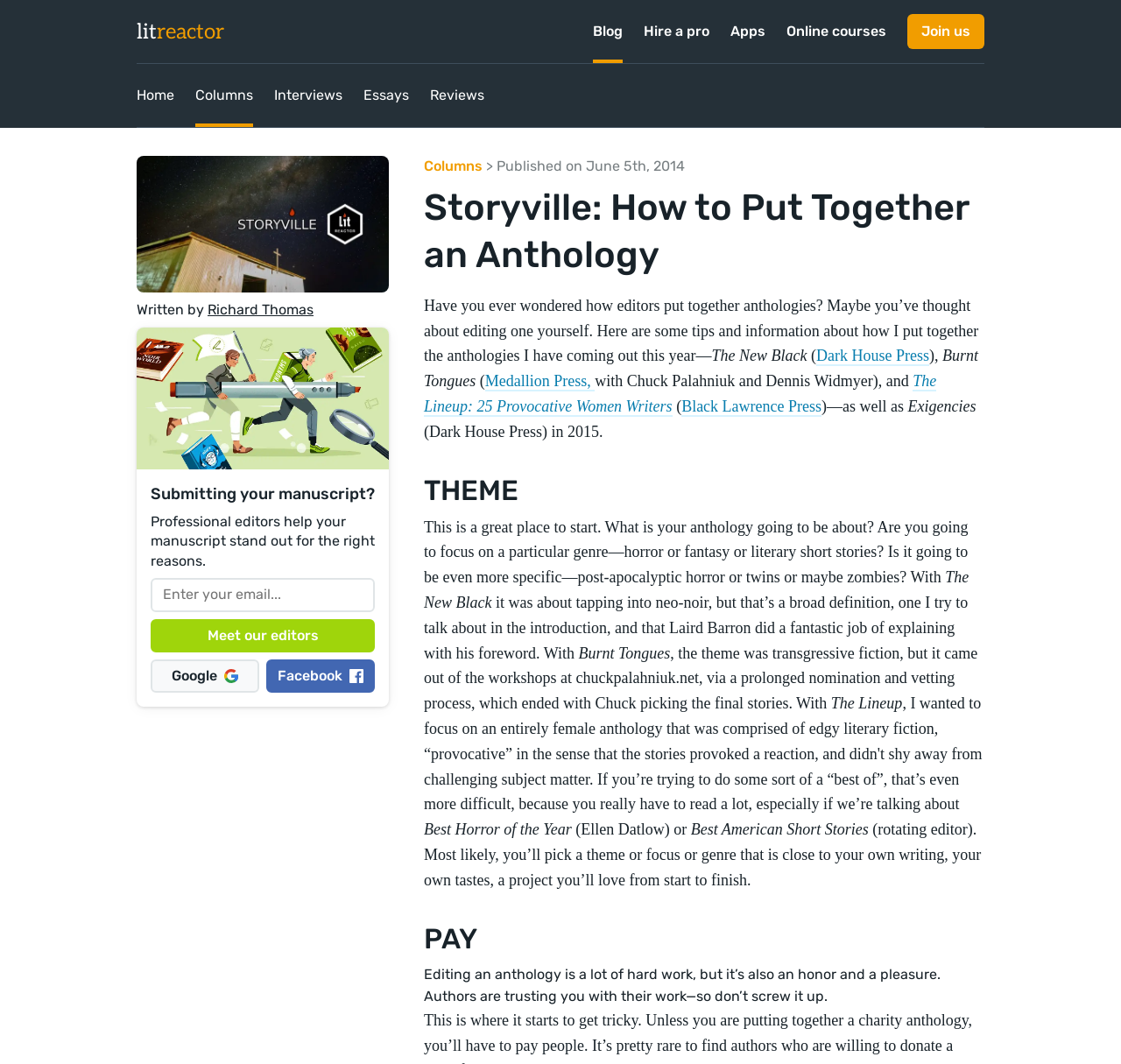Provide a brief response using a word or short phrase to this question:
Who is the author of the article?

Richard Thomas